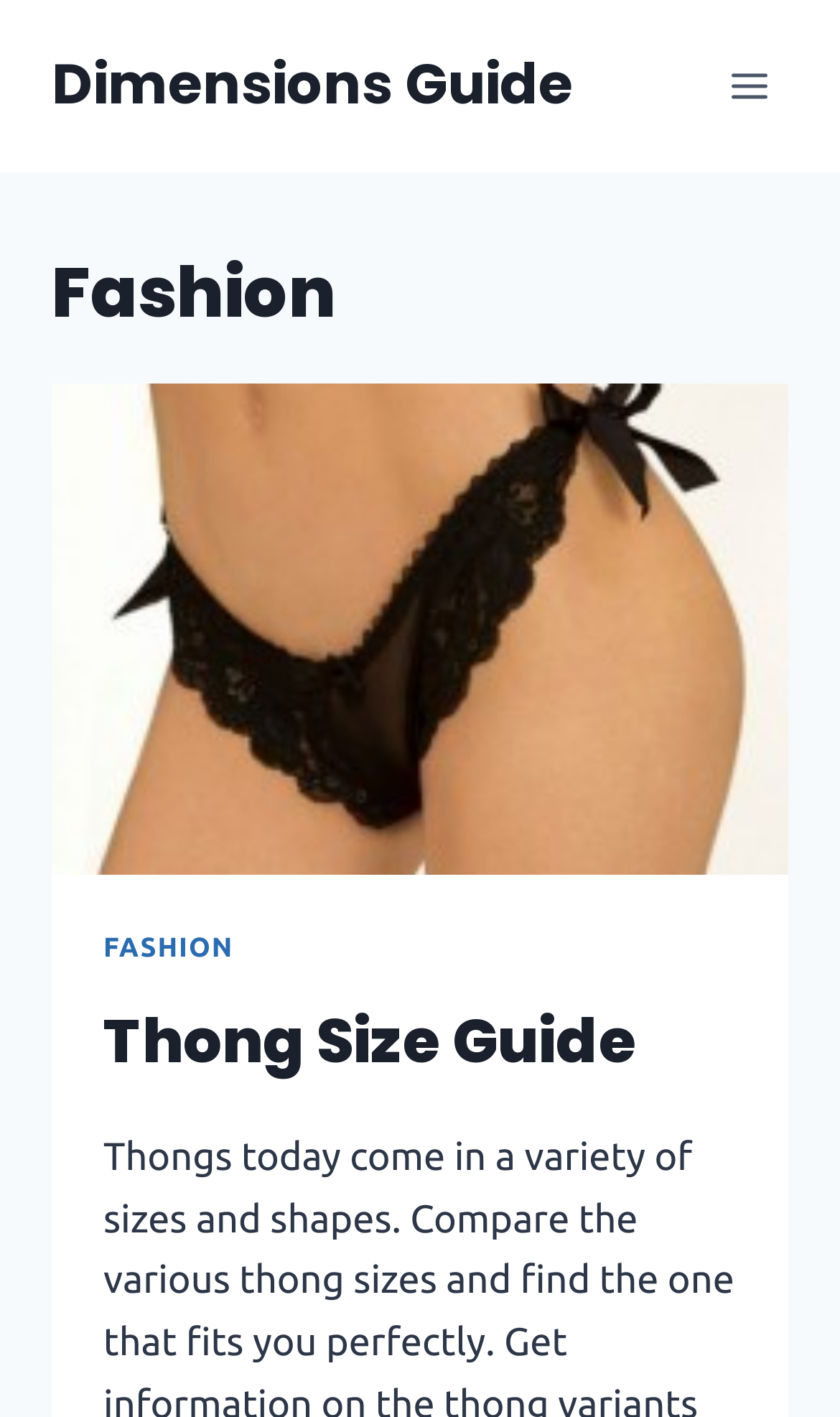Please answer the following question using a single word or phrase: 
How many levels of navigation are present?

Two